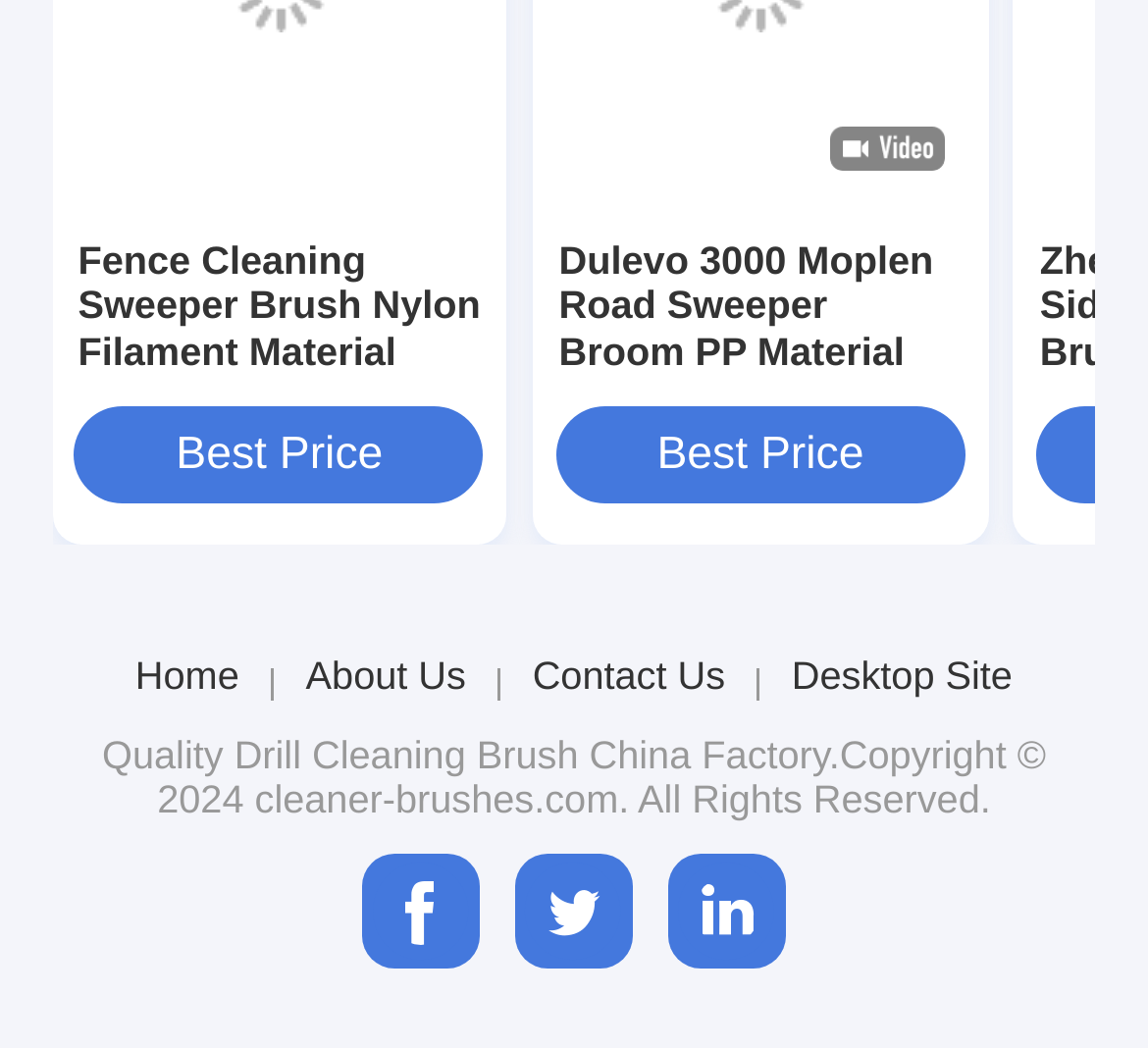Find the bounding box coordinates for the area you need to click to carry out the instruction: "Go to Home". The coordinates should be four float numbers between 0 and 1, indicated as [left, top, right, bottom].

[0.118, 0.624, 0.208, 0.667]